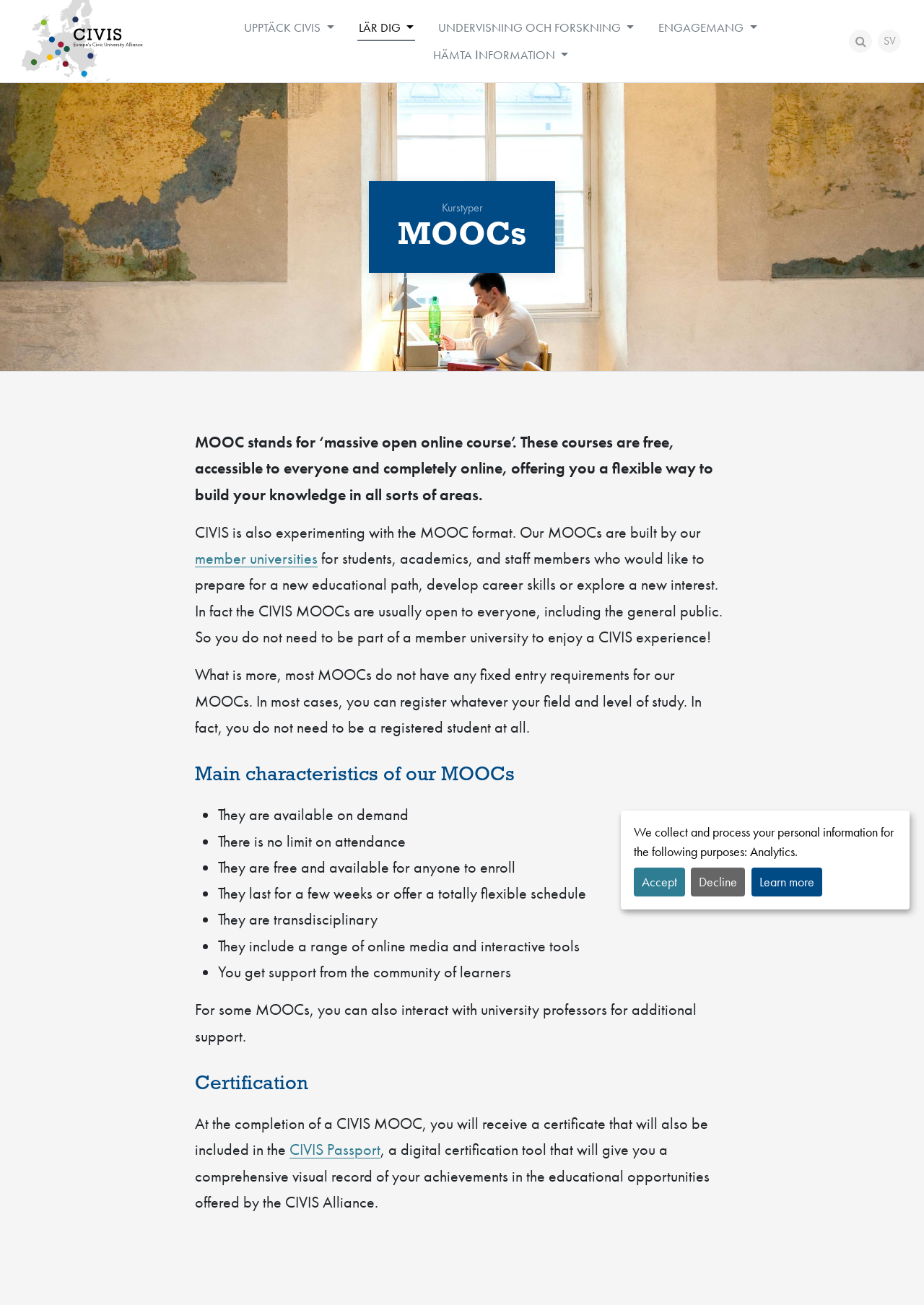Can you specify the bounding box coordinates of the area that needs to be clicked to fulfill the following instruction: "Click the 'Learn more' button"?

[0.813, 0.665, 0.89, 0.687]